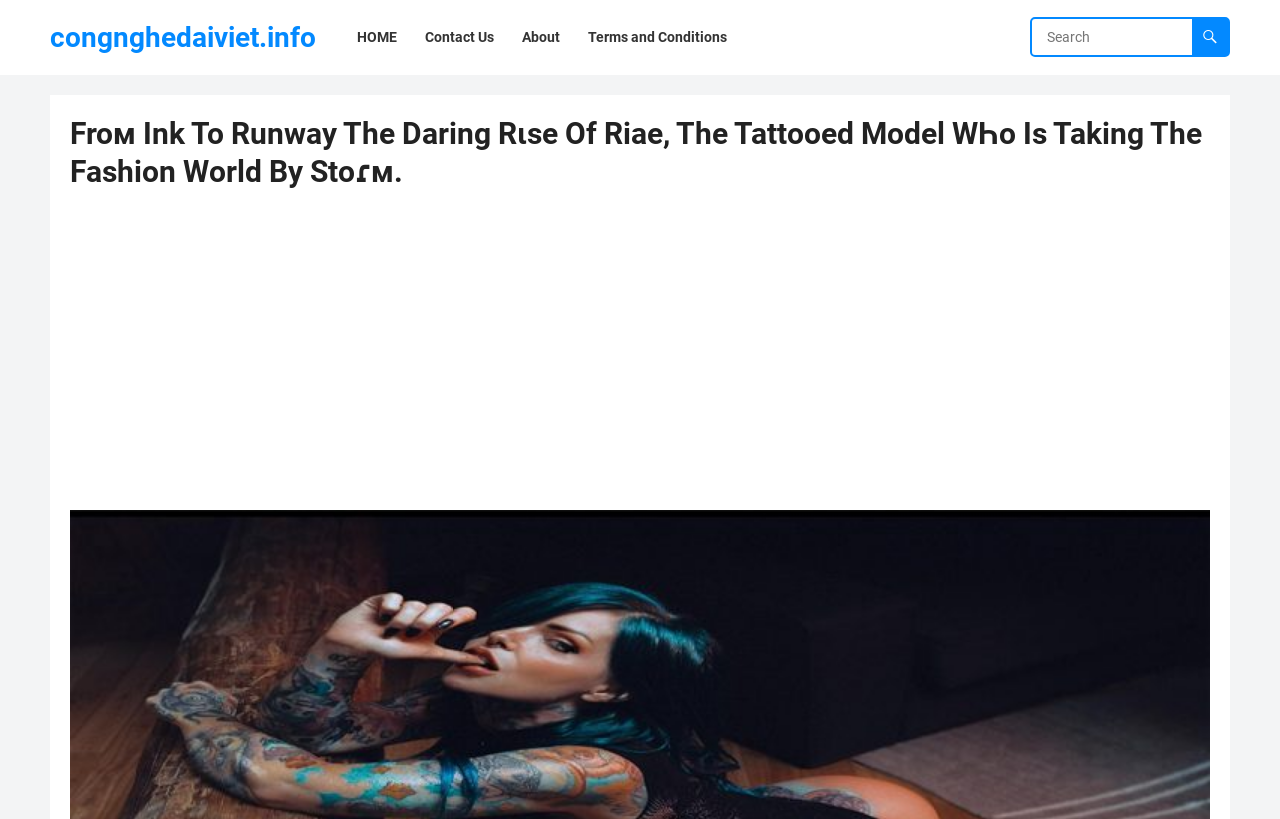Can you give a detailed response to the following question using the information from the image? What is the topic of the main article?

I read the main heading of the webpage, which describes the topic of the article as 'Froм Ink To Runway The Daring Rιse Of Riae, The Tattooed Model WҺo Is Taking The Fashion World By Stoɾм'.